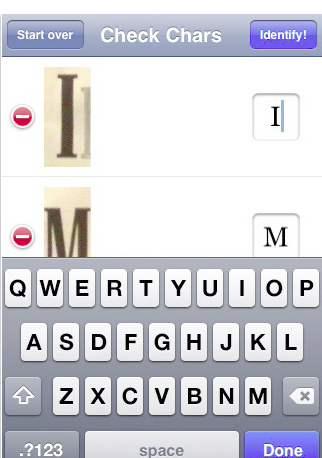Please analyze the image and provide a thorough answer to the question:
What is the function of the virtual keyboard?

The virtual keyboard is provided at the bottom of the user interface, allowing users to input their findings or make adjustments, possibly to correct or refine the font identification process.